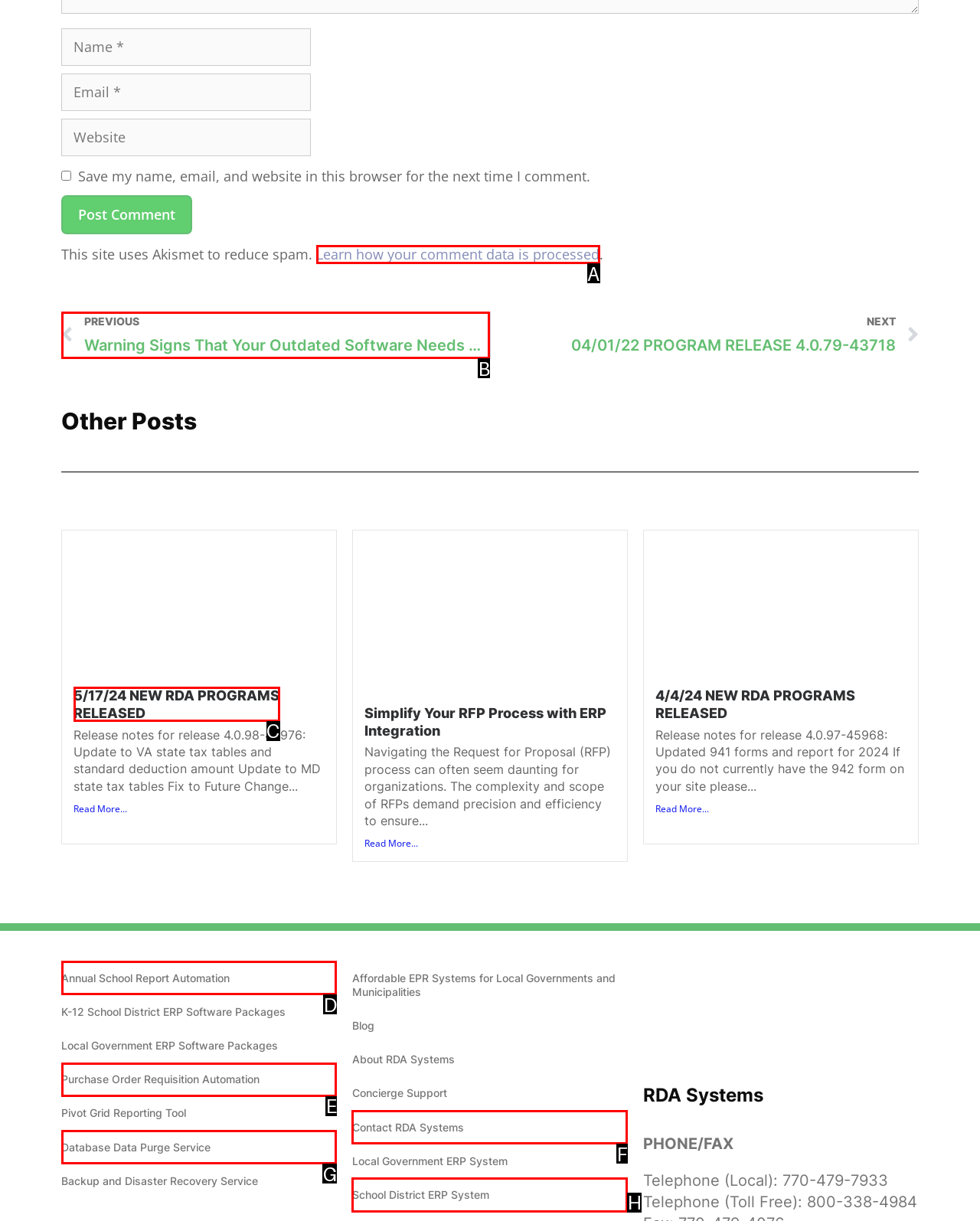Which lettered option should be clicked to achieve the task: Learn how your comment data is processed? Choose from the given choices.

A